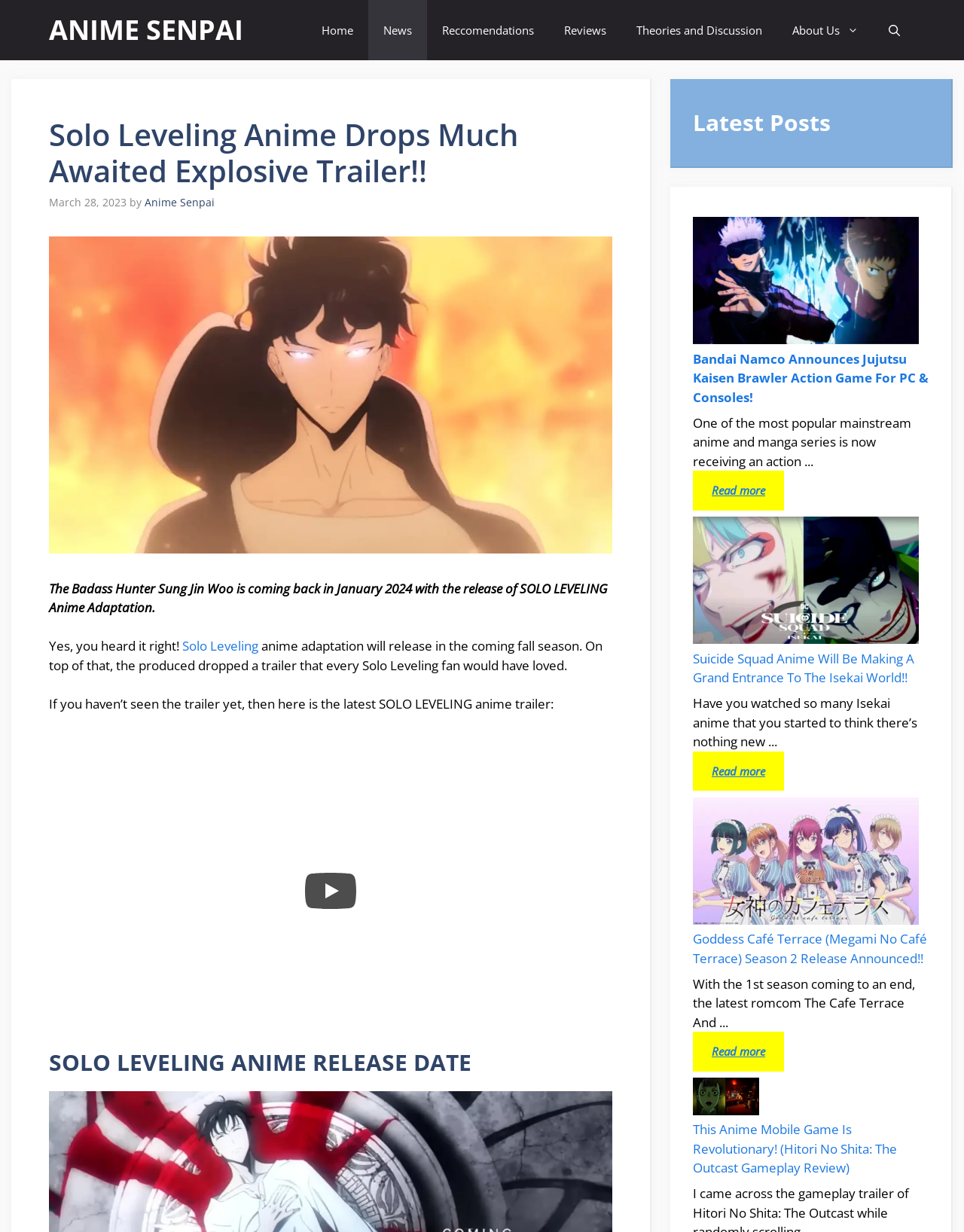Find the bounding box coordinates of the element I should click to carry out the following instruction: "Open the search bar".

[0.906, 0.0, 0.949, 0.049]